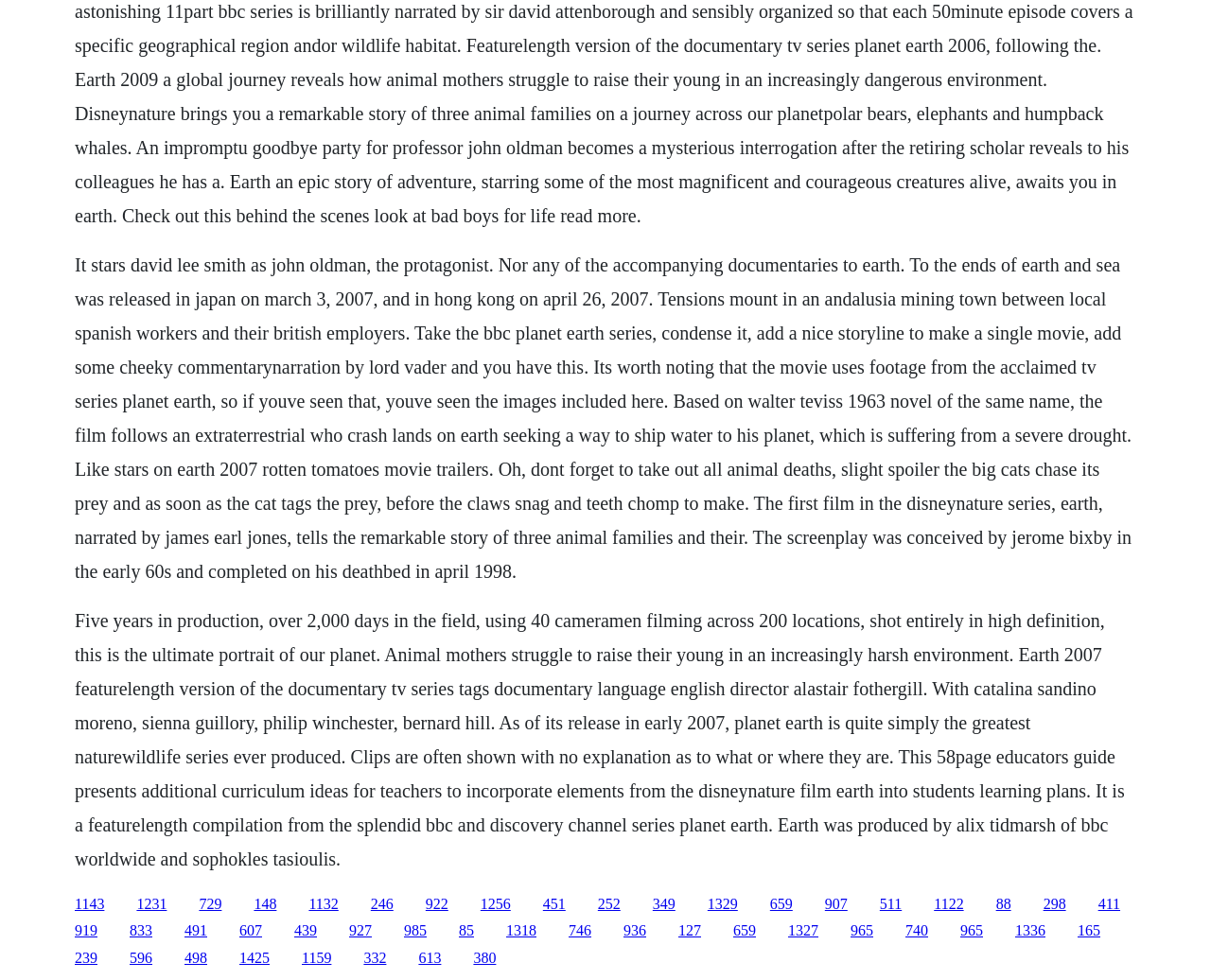Please answer the following question using a single word or phrase: 
How many days were spent in the field during production?

2,000